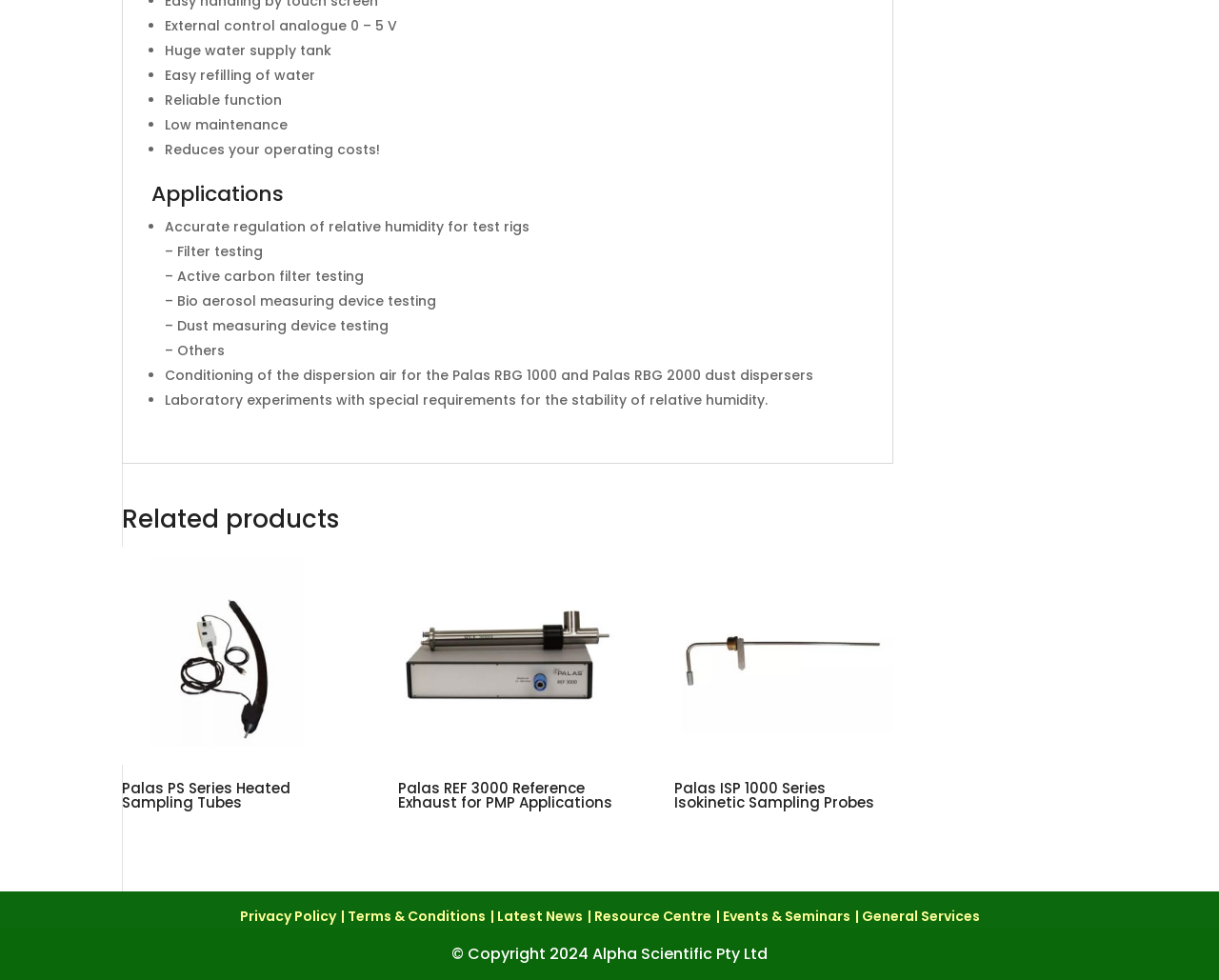Find and specify the bounding box coordinates that correspond to the clickable region for the instruction: "Click on 'Palas PS series heated sampling tubes'".

[0.1, 0.557, 0.279, 0.833]